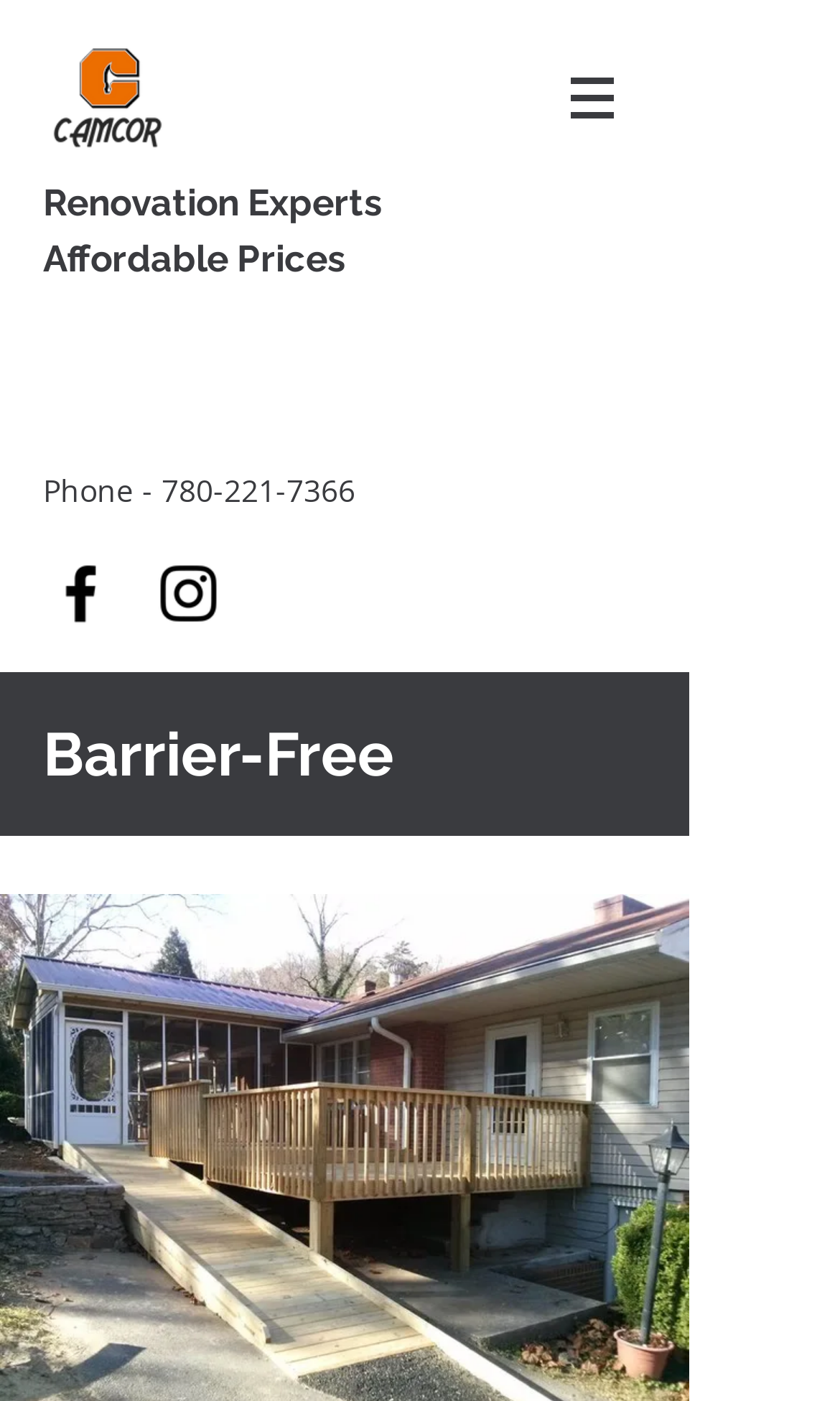Generate a comprehensive description of the contents of the webpage.

The webpage is titled "Barrier-Free | Camcor" and appears to be a company website. At the top left, there is a logo image of "CAMCOR.png" with a corresponding link. Below the logo, there are three lines of text: "Renovation Experts", "Affordable Prices", and "Phone -" followed by a phone number "780-221-7366" which is also a clickable link.

To the right of the phone number, there is a social bar with two icons, "Facebook" and "Instagram", each with a corresponding link. 

On the top right, there is a navigation menu labeled "Site" with a dropdown button and a small icon. 

Further down the page, there is a large heading "Barrier-Free" which spans almost the entire width of the page. This heading is part of a region labeled "Barrier-Free: Headliner" that takes up most of the page's width.